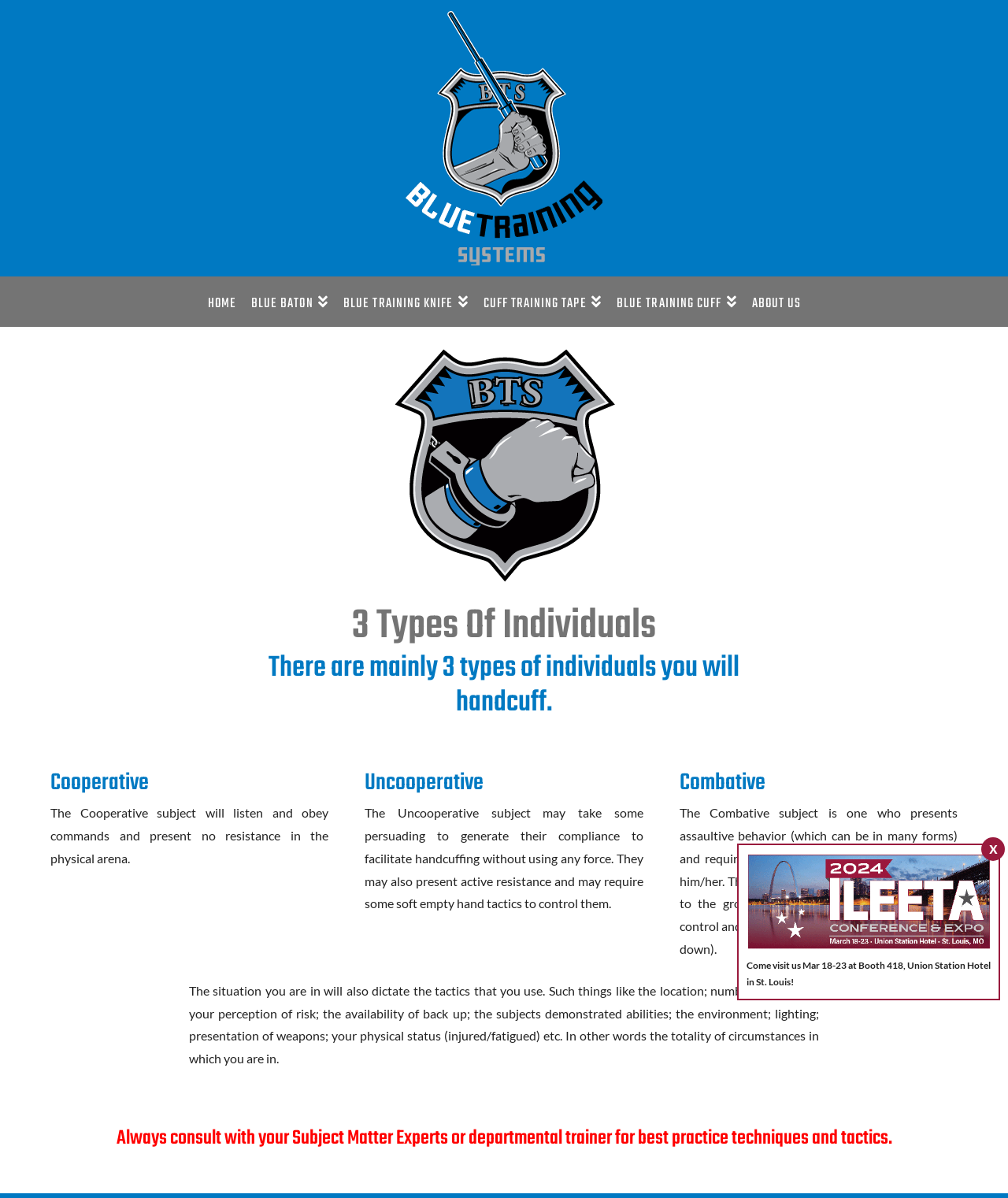Extract the main title from the webpage.

3 Types Of Individuals